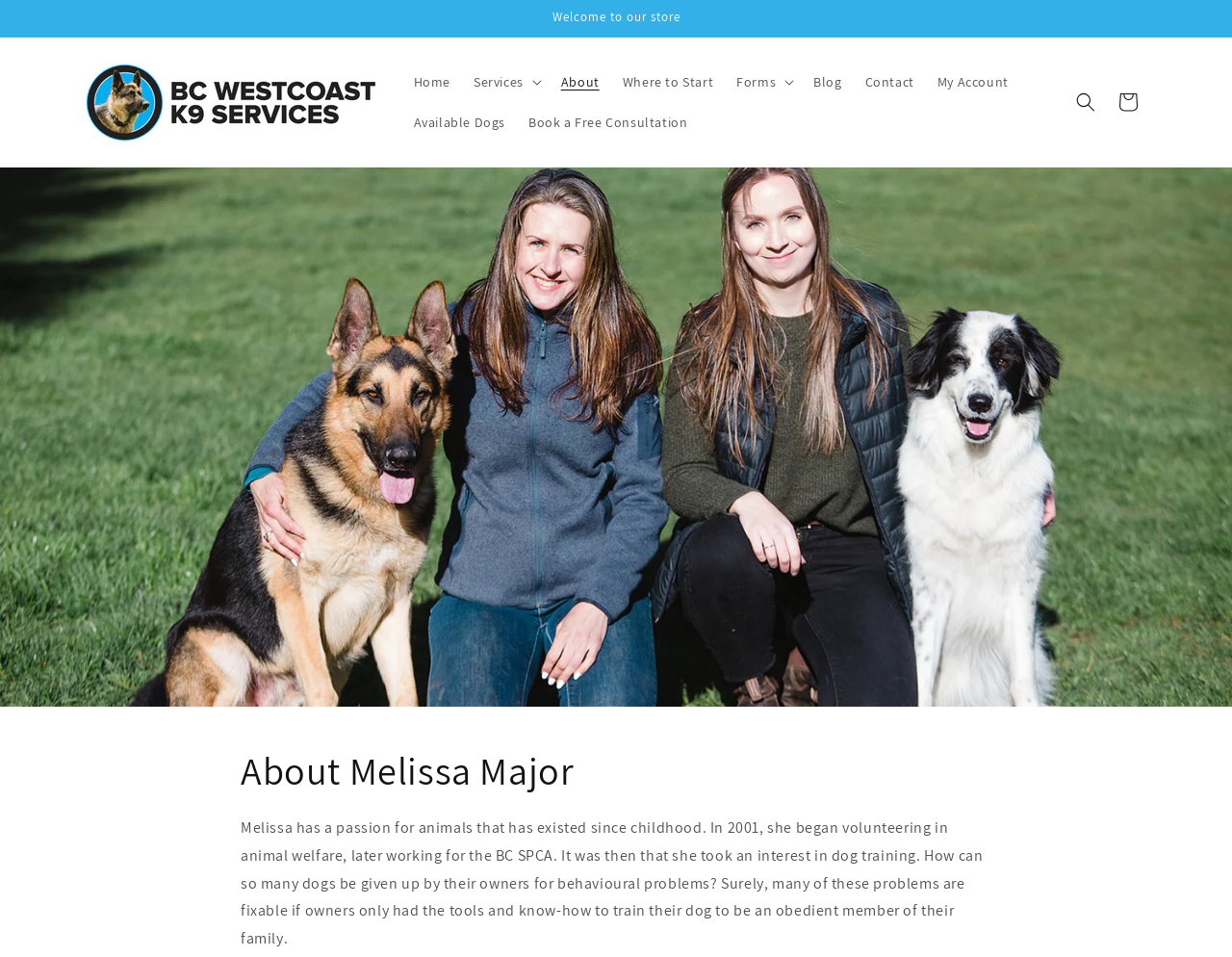Pinpoint the bounding box coordinates of the element to be clicked to execute the instruction: "click the About link".

[0.446, 0.064, 0.496, 0.107]